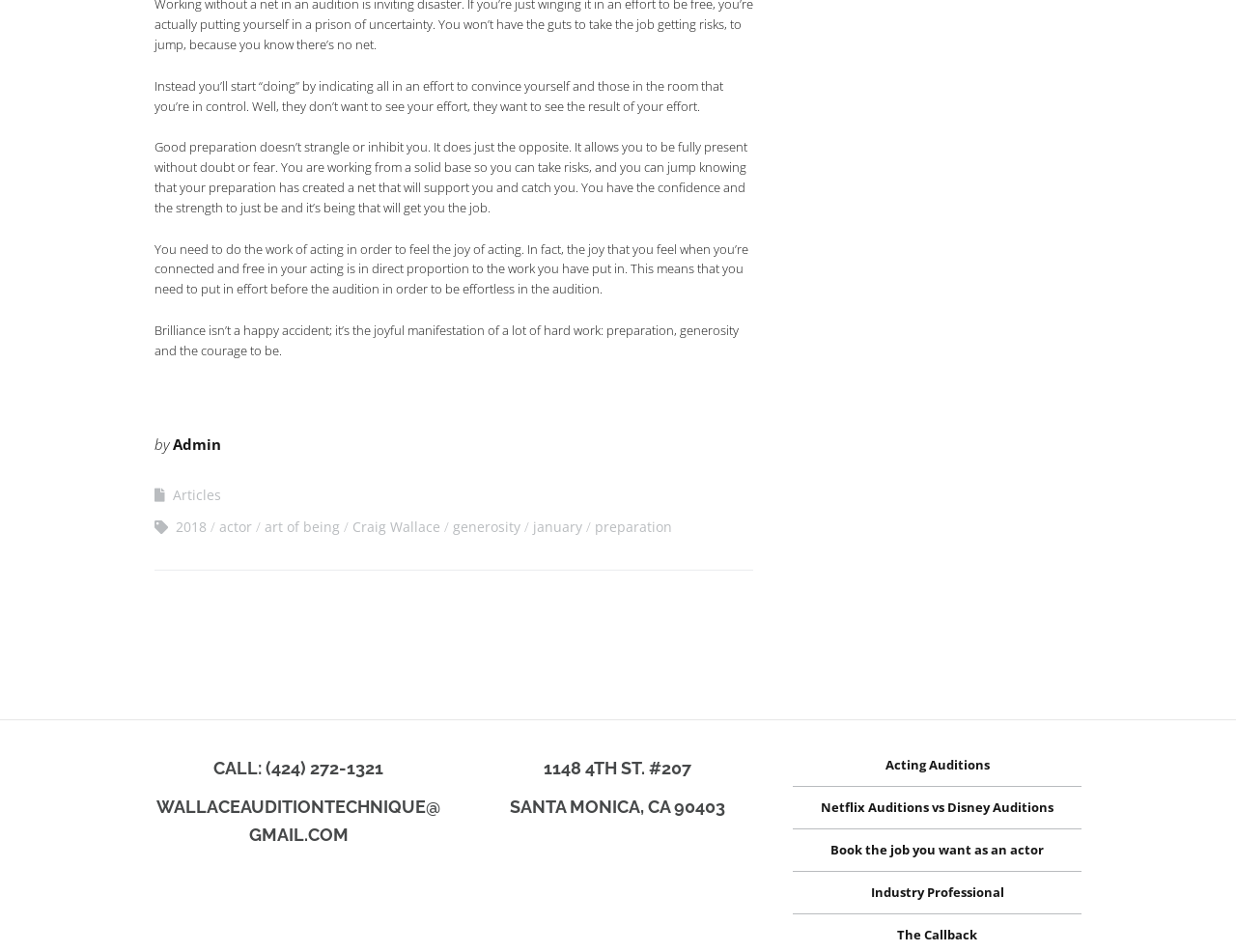What is the author's name mentioned in the footer?
Refer to the screenshot and answer in one word or phrase.

Admin